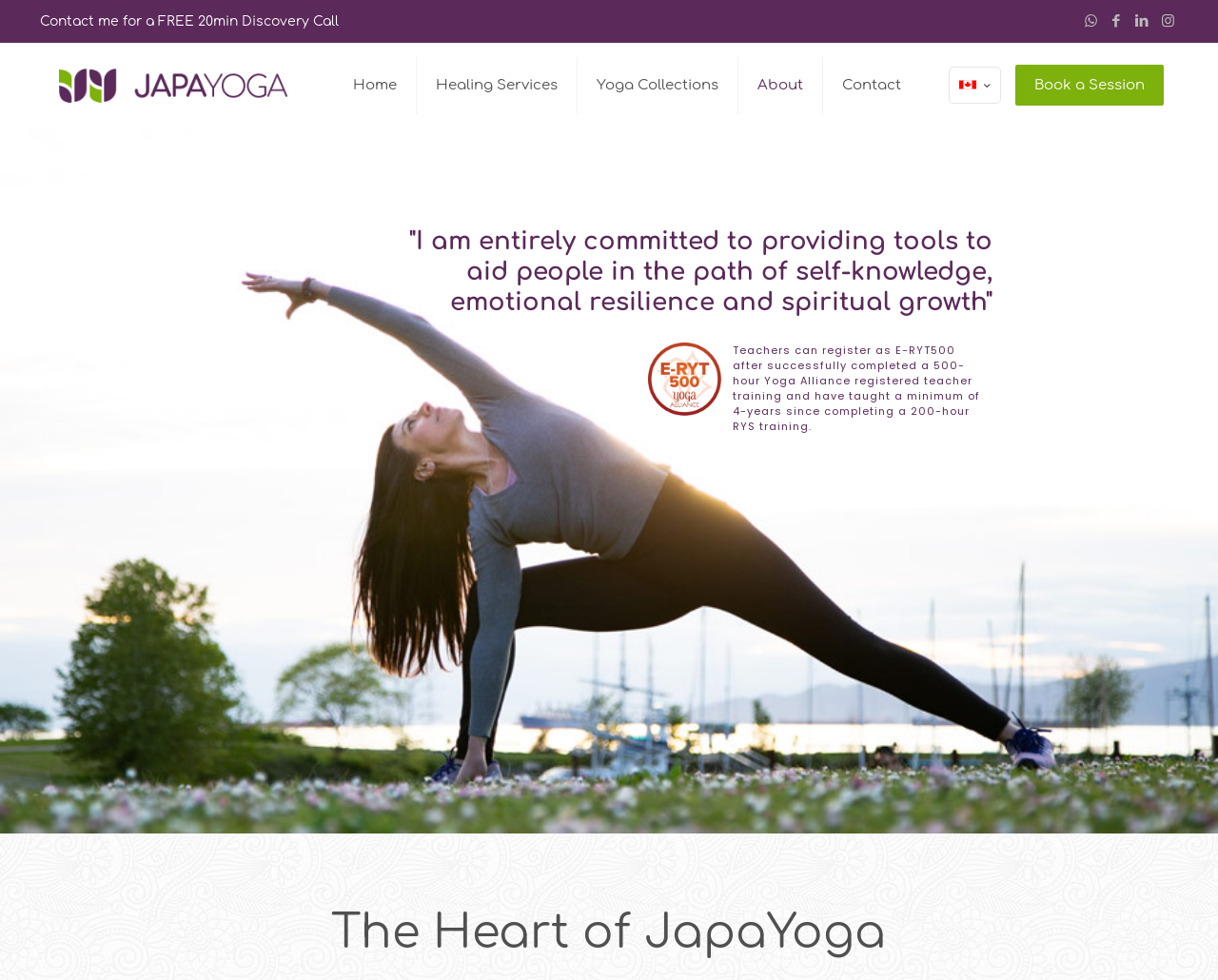Please identify the bounding box coordinates of the element I need to click to follow this instruction: "Click the 'Contact me for a FREE 20min Discovery Call' link".

[0.033, 0.015, 0.278, 0.029]